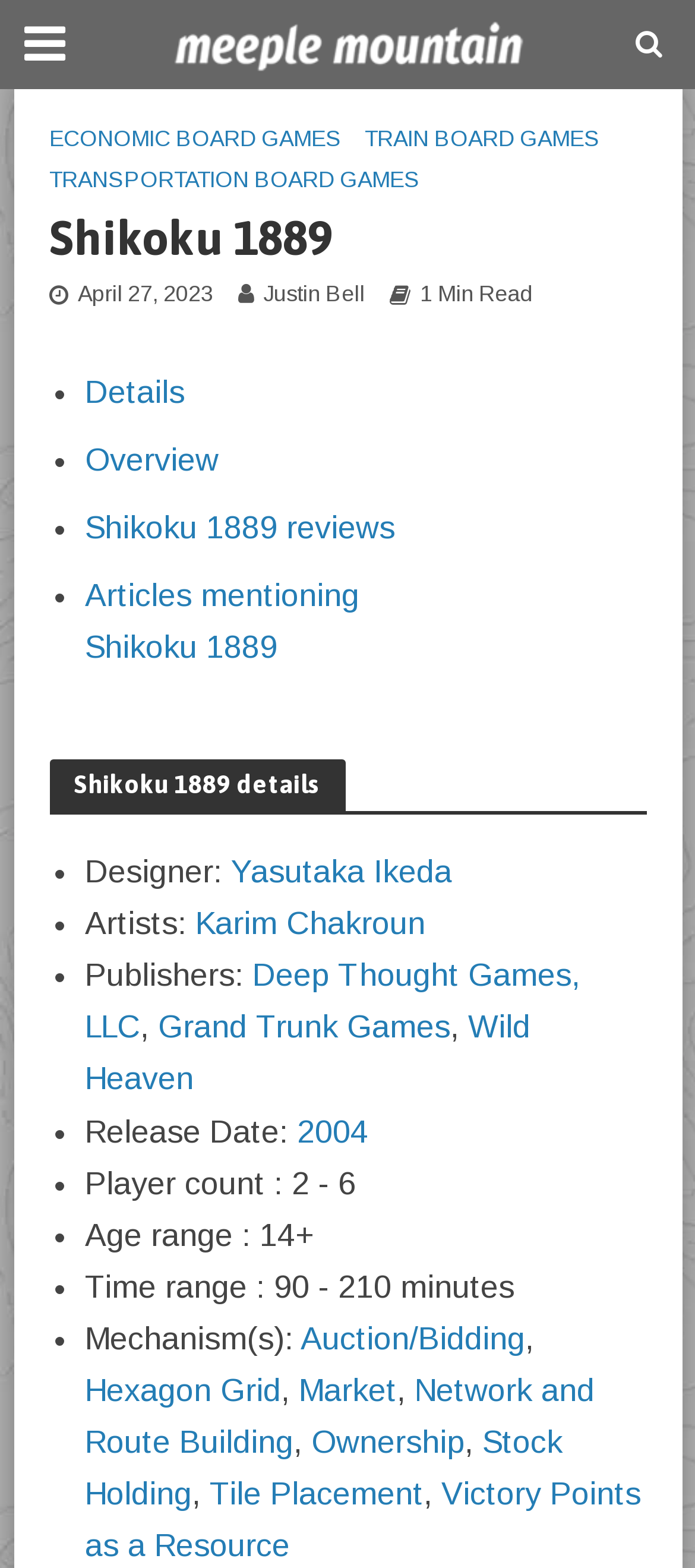Using the elements shown in the image, answer the question comprehensively: What is the mechanism of the board game?

The mechanism of the board game can be found in the list of details section, where it is mentioned as 'Mechanism(s): Auction/Bidding'.